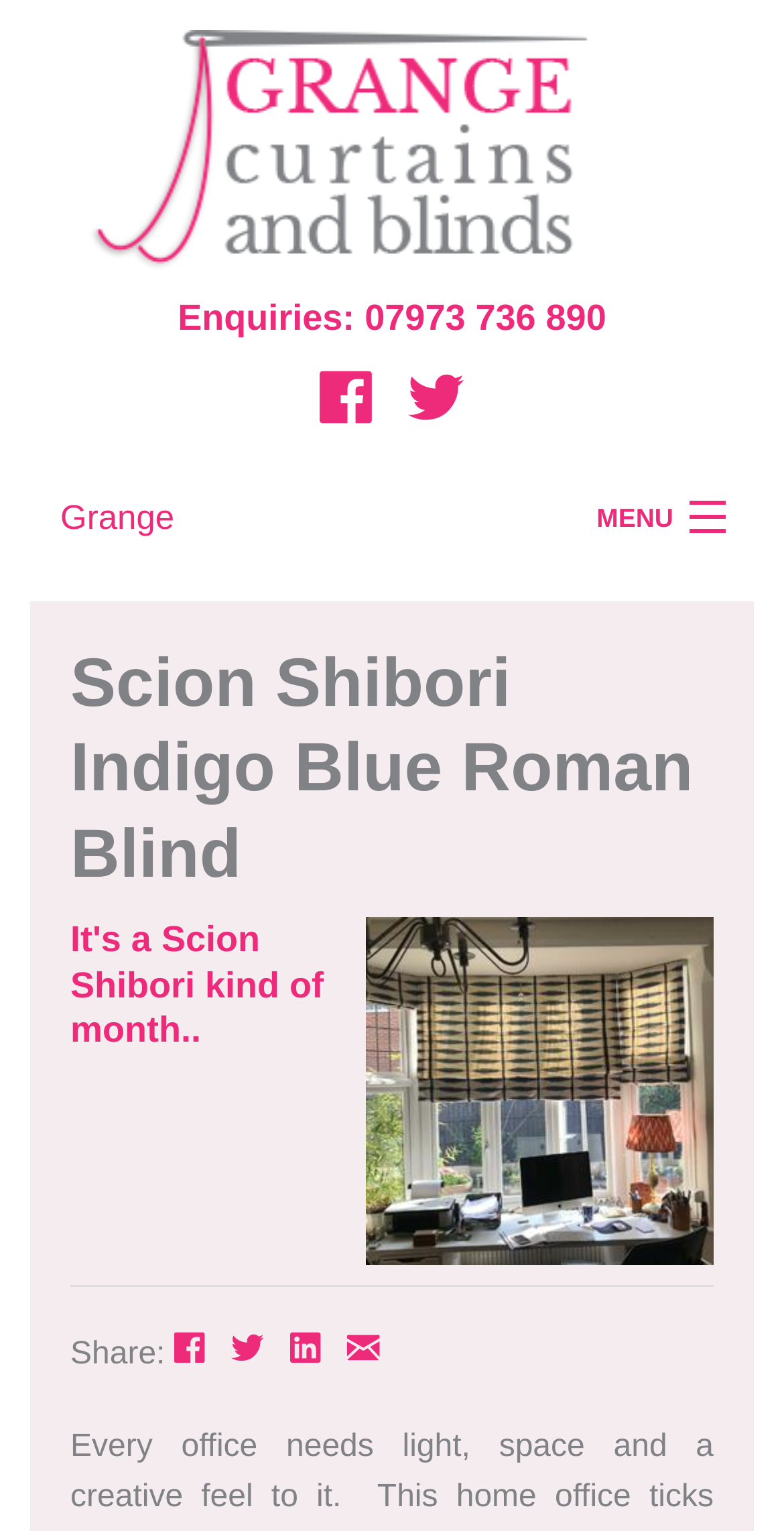What type of product is featured on the webpage?
Based on the screenshot, provide a one-word or short-phrase response.

Roman Blind